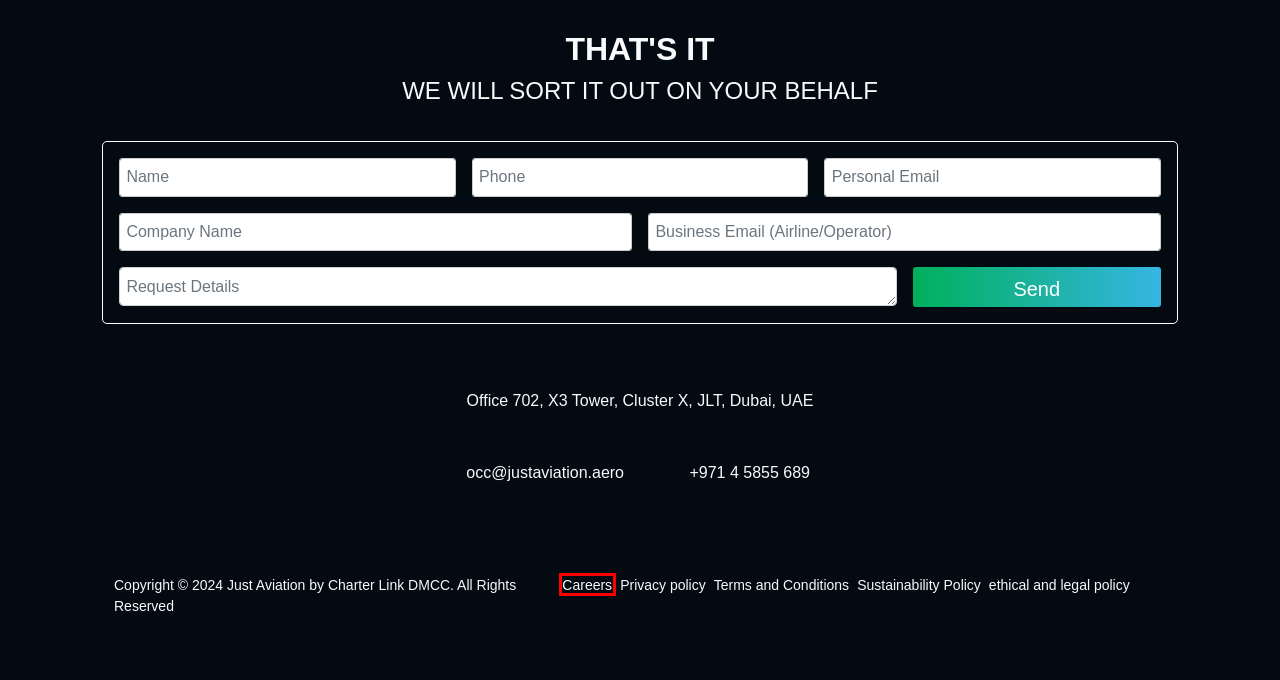You have a screenshot of a webpage with a red bounding box around an element. Identify the webpage description that best fits the new page that appears after clicking the selected element in the red bounding box. Here are the candidates:
A. Join Our Team In The Thriving Aviation Industry | Just Aviation
B. Ethics And Legal Compliance | Just Aviation
C. Sustainability Policy | Just Aviation
D. Top Aviation Services & Solutions | Just Aviation
E. Terms And Conditions | Just Aviation
F. Latest Aviation News & Events| Just Aviation
G. Privacy Policy | Just Aviation
H. Your Reliable Flight Support Provider | Just Aviation

A